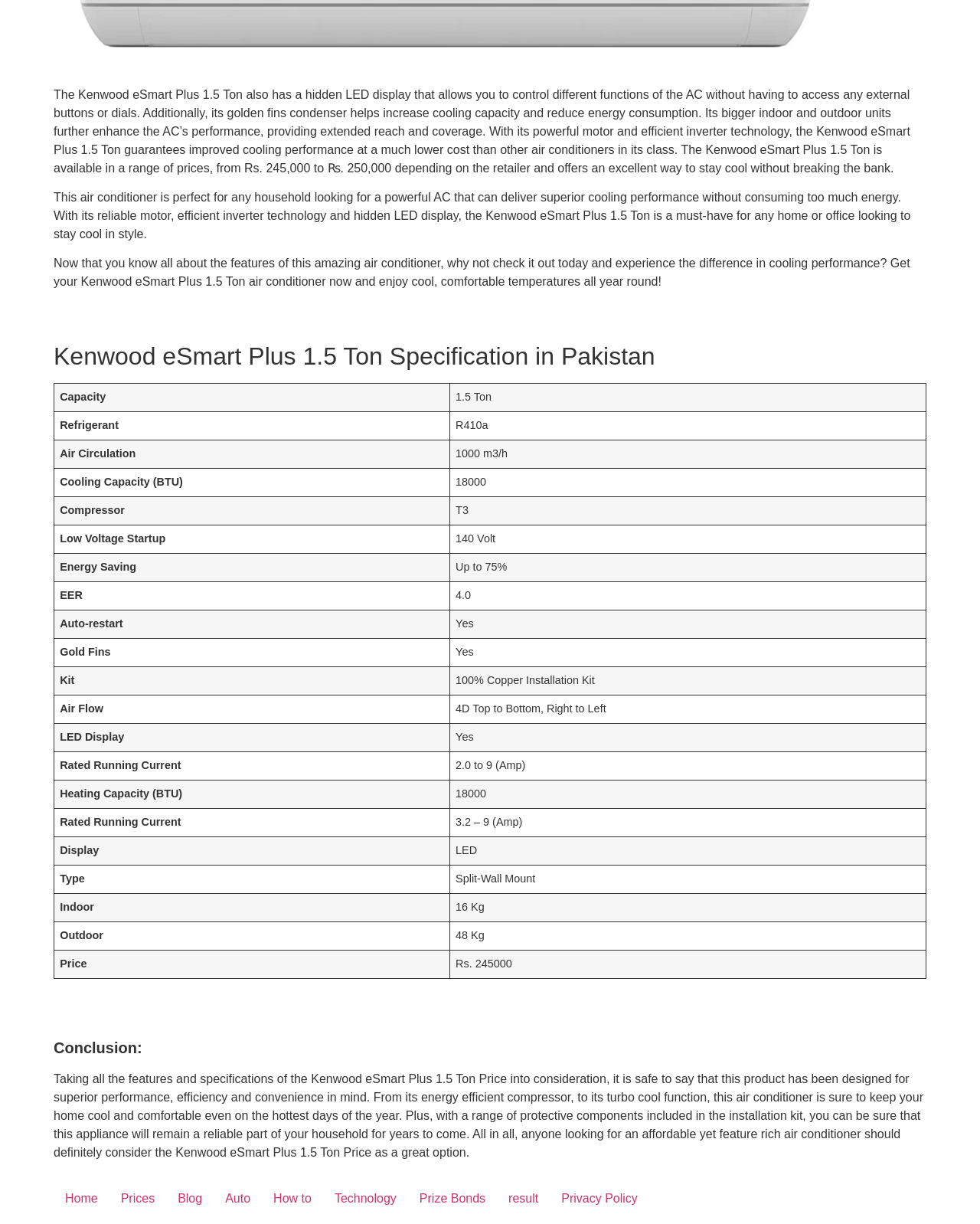What is the type of air conditioner described on the webpage?
We need a detailed and meticulous answer to the question.

The type of air conditioner described on the webpage can be found in the specification table, where it is listed as 'Type' with a value of 'Split-Wall Mount'.